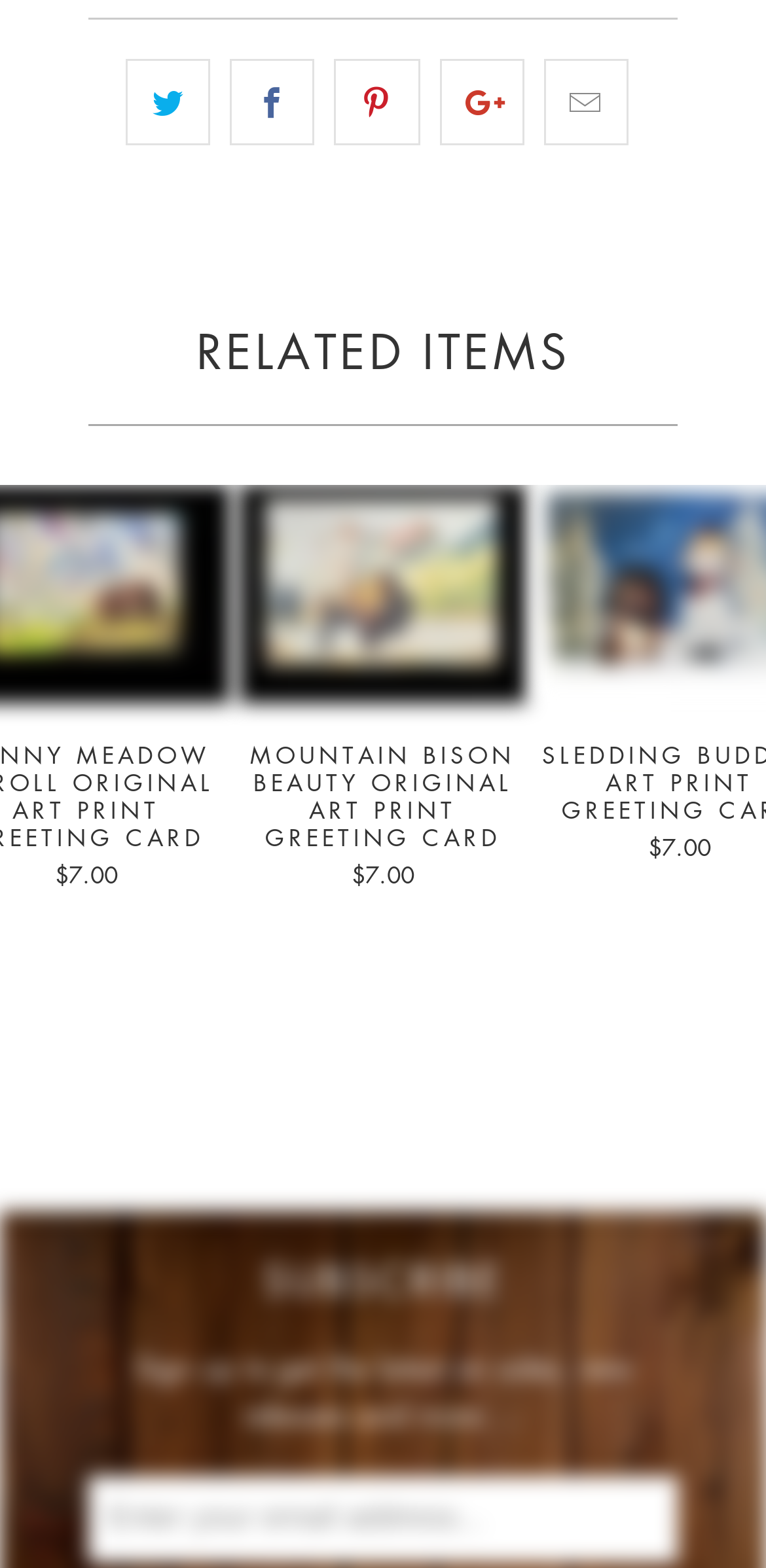Consider the image and give a detailed and elaborate answer to the question: 
What is the purpose of the textbox at the bottom of the page?

The textbox at the bottom of the page is for entering an email address, as indicated by the placeholder text 'Enter your email address...' and the fact that it is a required field.